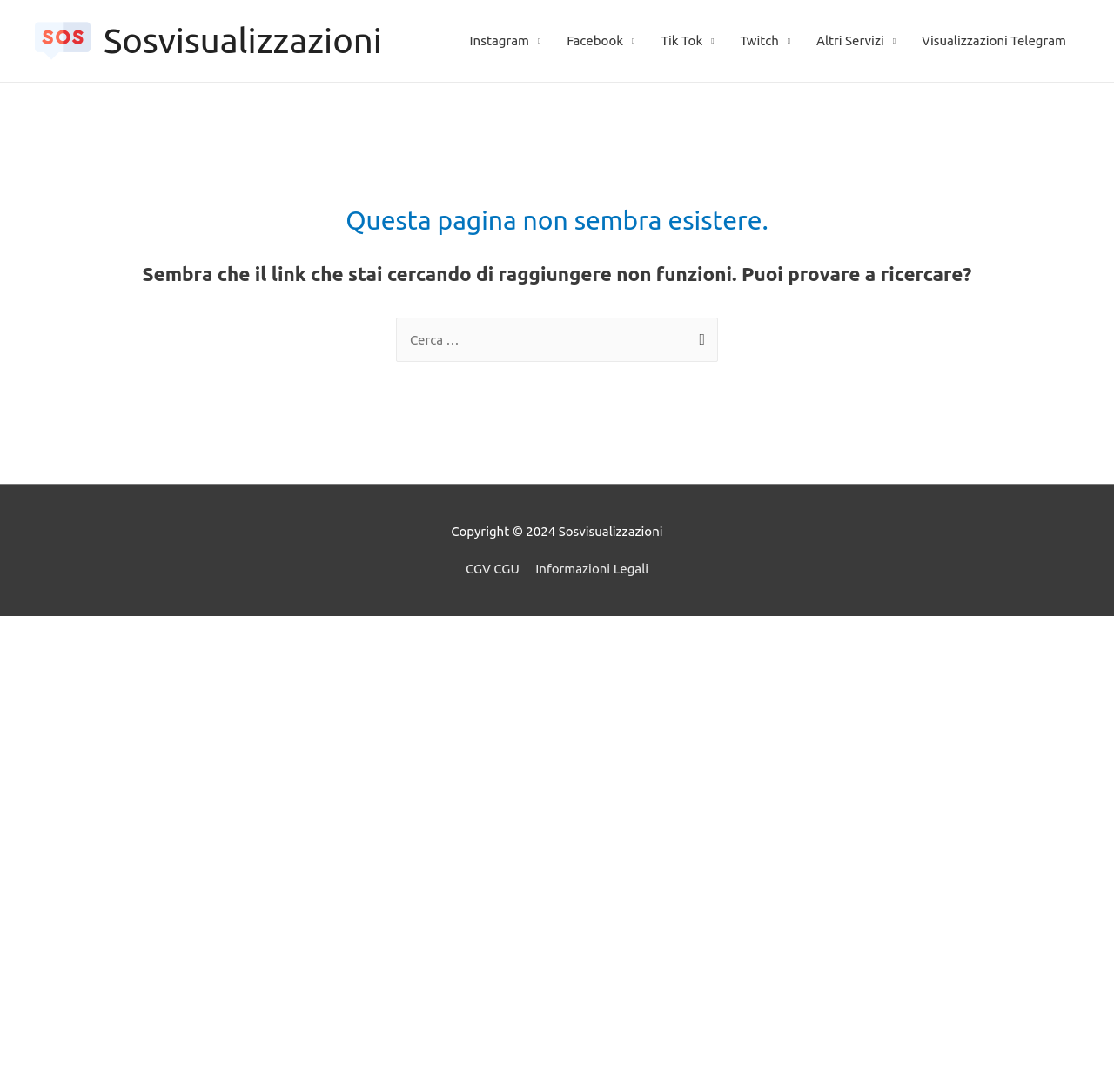Based on the visual content of the image, answer the question thoroughly: What is the error message displayed on the webpage?

The heading element on the webpage displays the text 'Questa pagina non sembra esistere.' which translates to 'This page does not seem to exist.' in English. This suggests that the webpage is displaying an error message indicating that the page was not found.